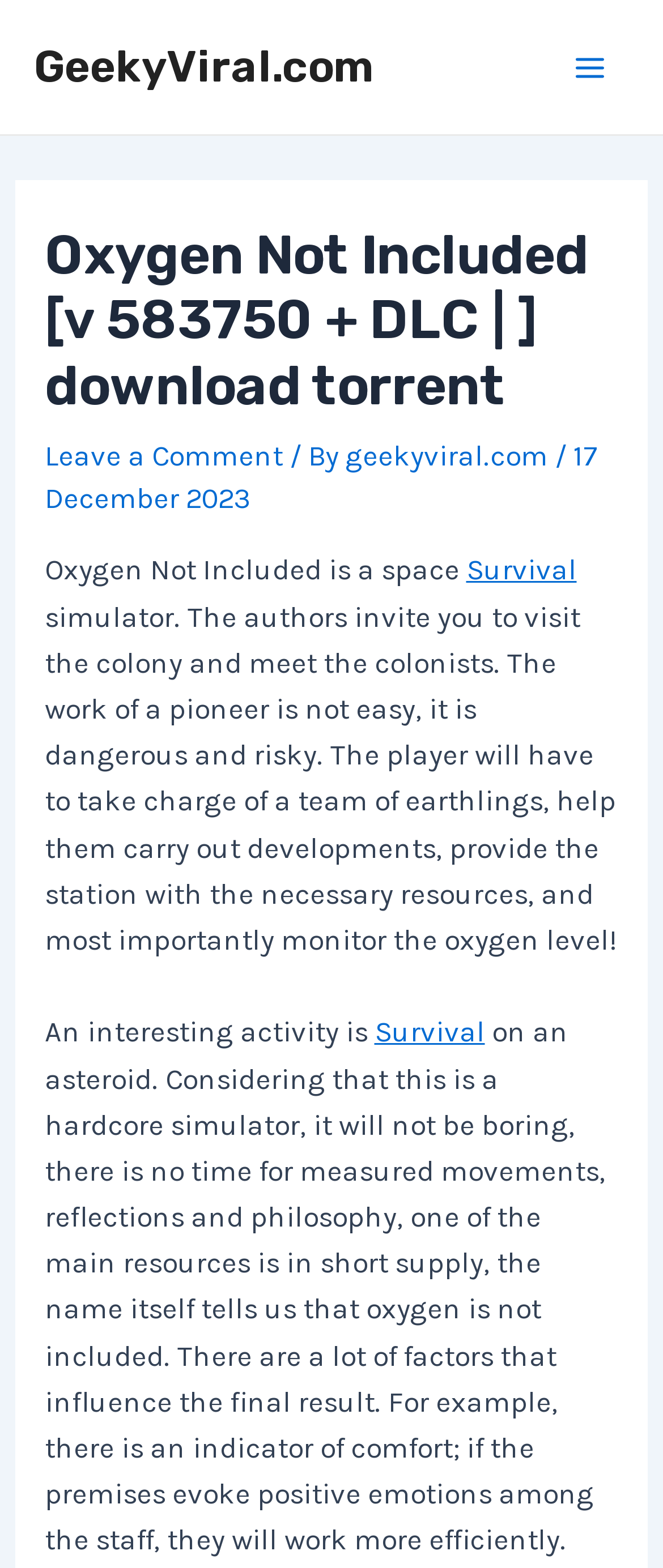Use the details in the image to answer the question thoroughly: 
What is the genre of the game?

The genre of the game can be inferred from the text 'Oxygen Not Included is a space survival simulator.' which is located in the main content area of the webpage.